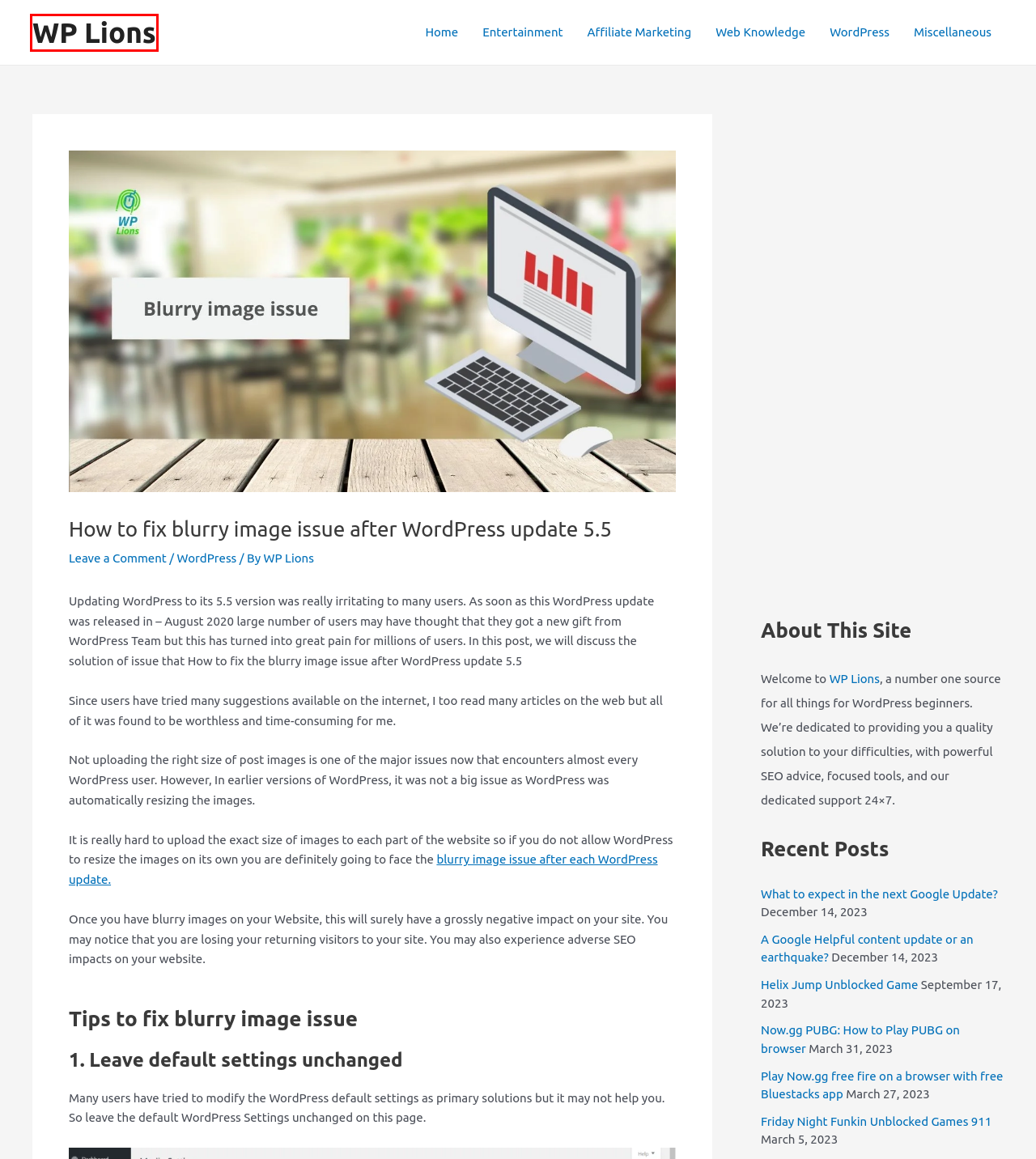You have a screenshot of a webpage where a red bounding box highlights a specific UI element. Identify the description that best matches the resulting webpage after the highlighted element is clicked. The choices are:
A. Now.gg PUBG: How to Play PUBG on browser - WP Lions
B. Play Now.gg free fire on a browser with free Bluestacks app
C. Web Knowledge Archives - WP Lions
D. A Google Helpful content update or an earthquake? - WP Lions
E. WP Lions - Smart Web Solution for WP
F. What to expect in the next Google Update? - WP Lions
G. Friday Night Funkin Unblocked Games 911 - WP Lions
H. Miscellaneous Archives - WP Lions

E